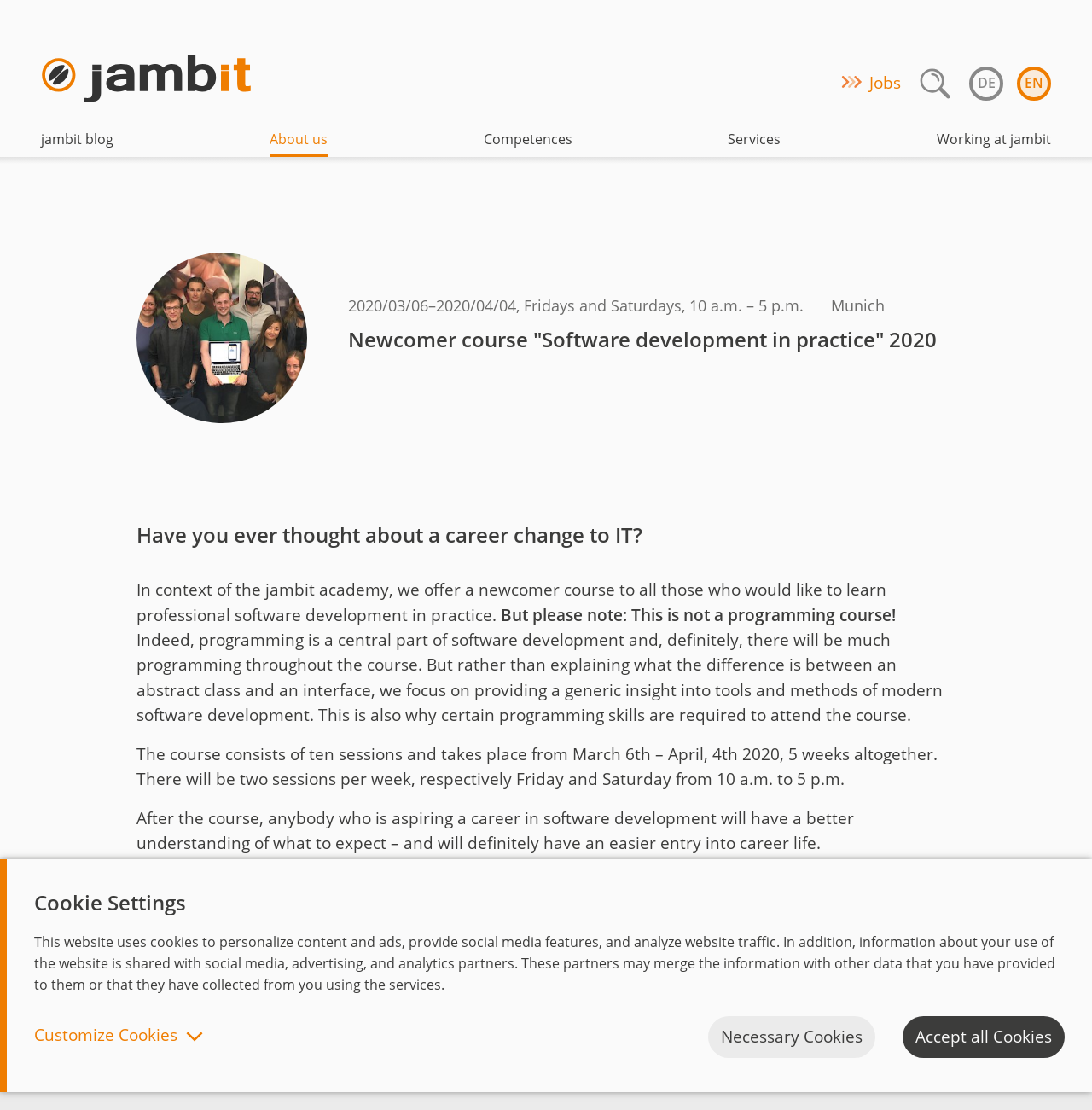Identify the bounding box coordinates of the clickable section necessary to follow the following instruction: "Search using the search-icon button". The coordinates should be presented as four float numbers from 0 to 1, i.e., [left, top, right, bottom].

[0.838, 0.051, 0.875, 0.1]